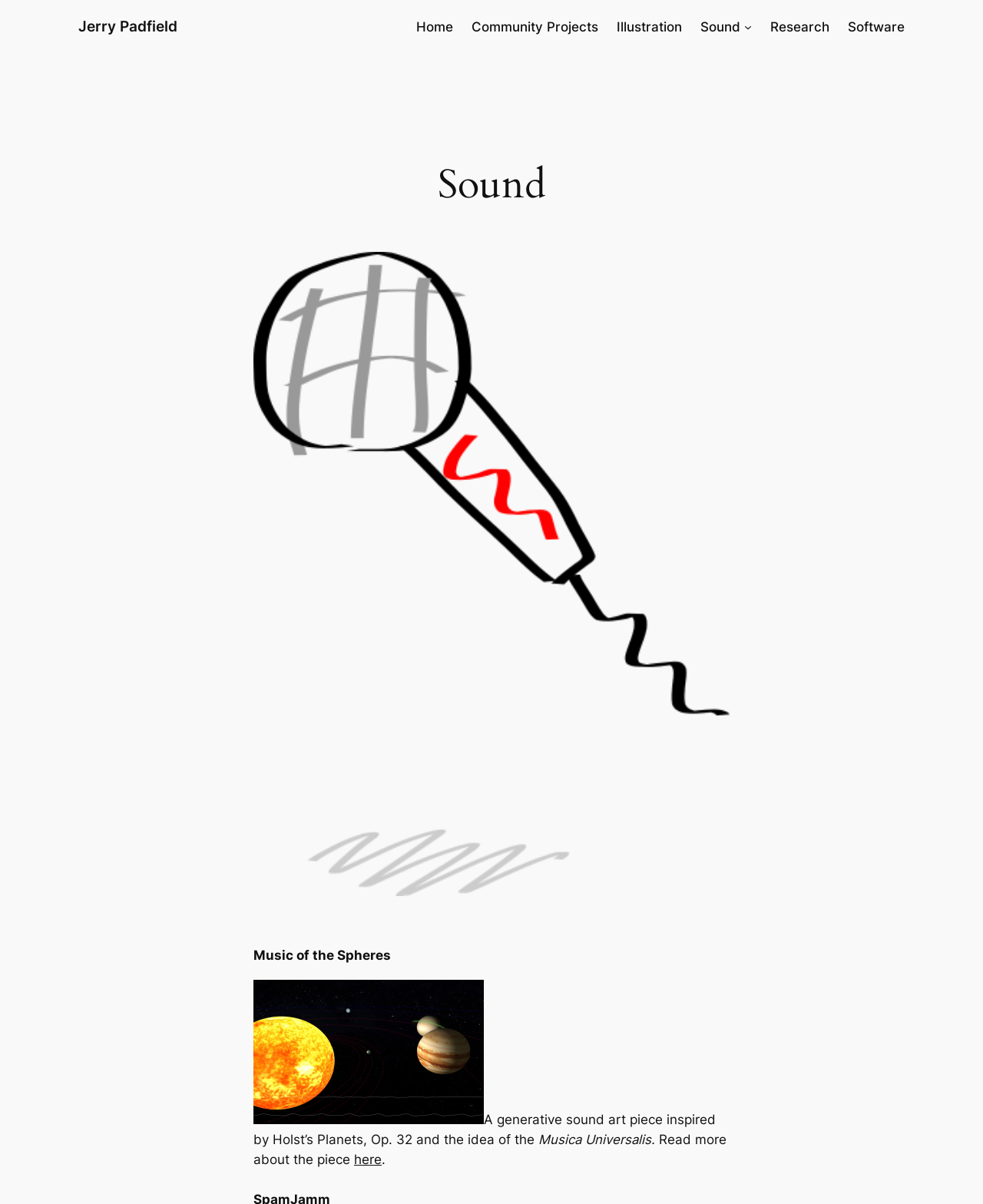What can be read more about on the webpage?
Give a one-word or short-phrase answer derived from the screenshot.

the piece